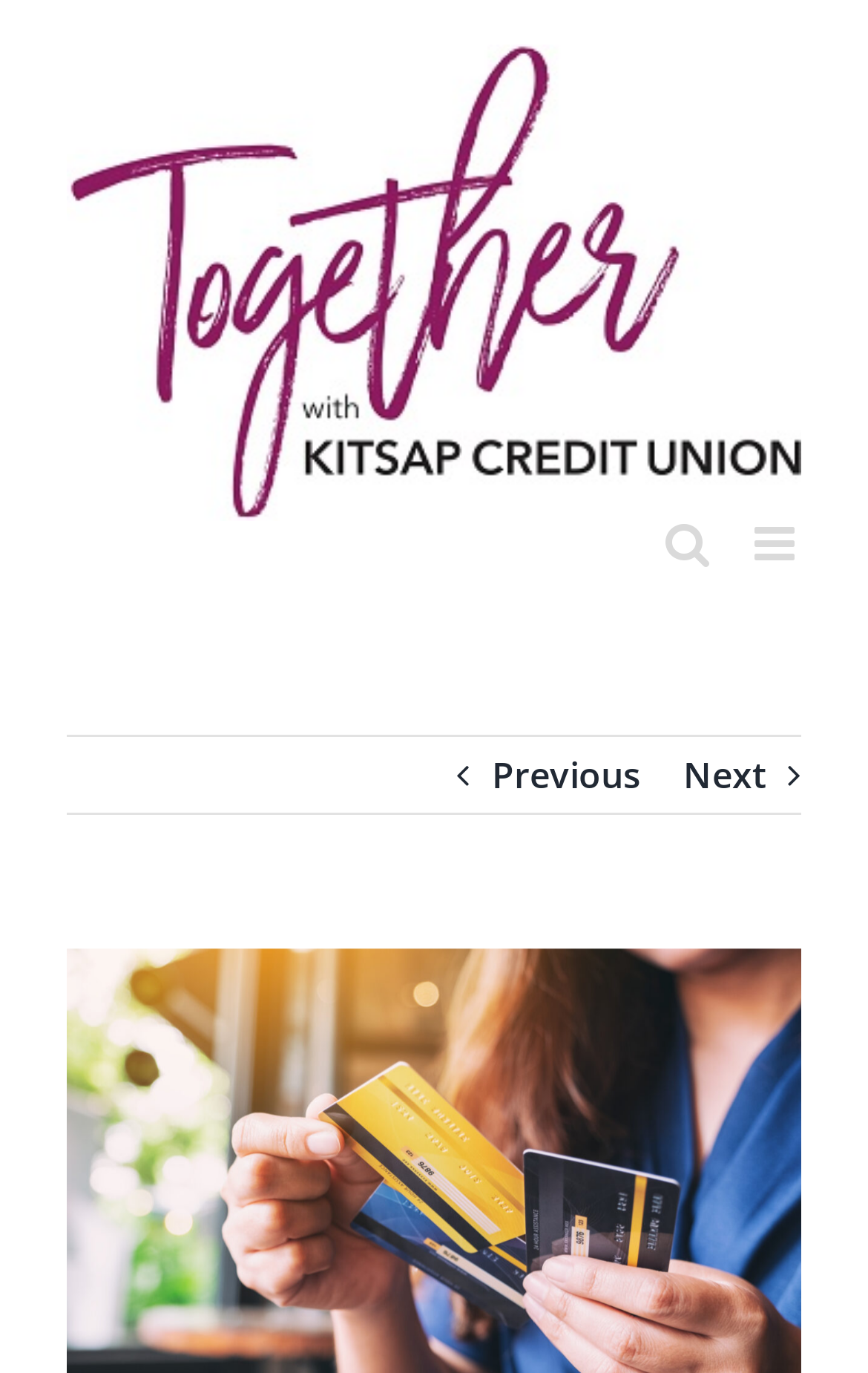What is the purpose of the toggle button?
Please answer the question as detailed as possible.

The toggle button is located at the top right corner of the webpage, and it is used to control the mobile menu. When clicked, it will expand or collapse the mobile menu category. The bounding box coordinates of the toggle button are [0.869, 0.379, 0.923, 0.413].